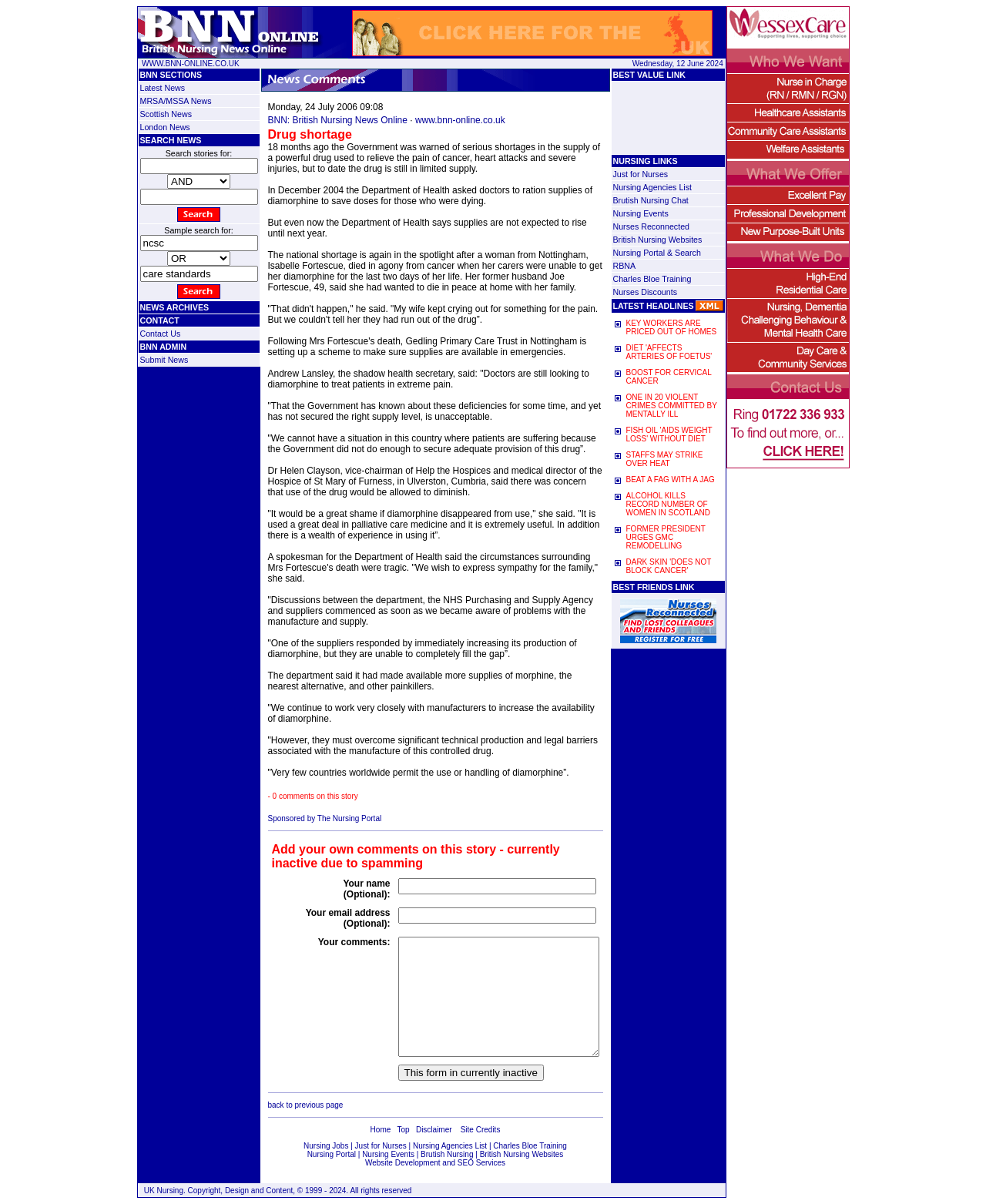Reply to the question below using a single word or brief phrase:
What is the purpose of the 'Search News' section?

To search for news articles